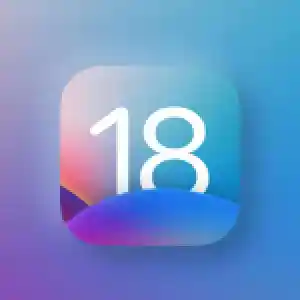Give a short answer to this question using one word or a phrase:
What is the background of the icon?

Vibrant gradient